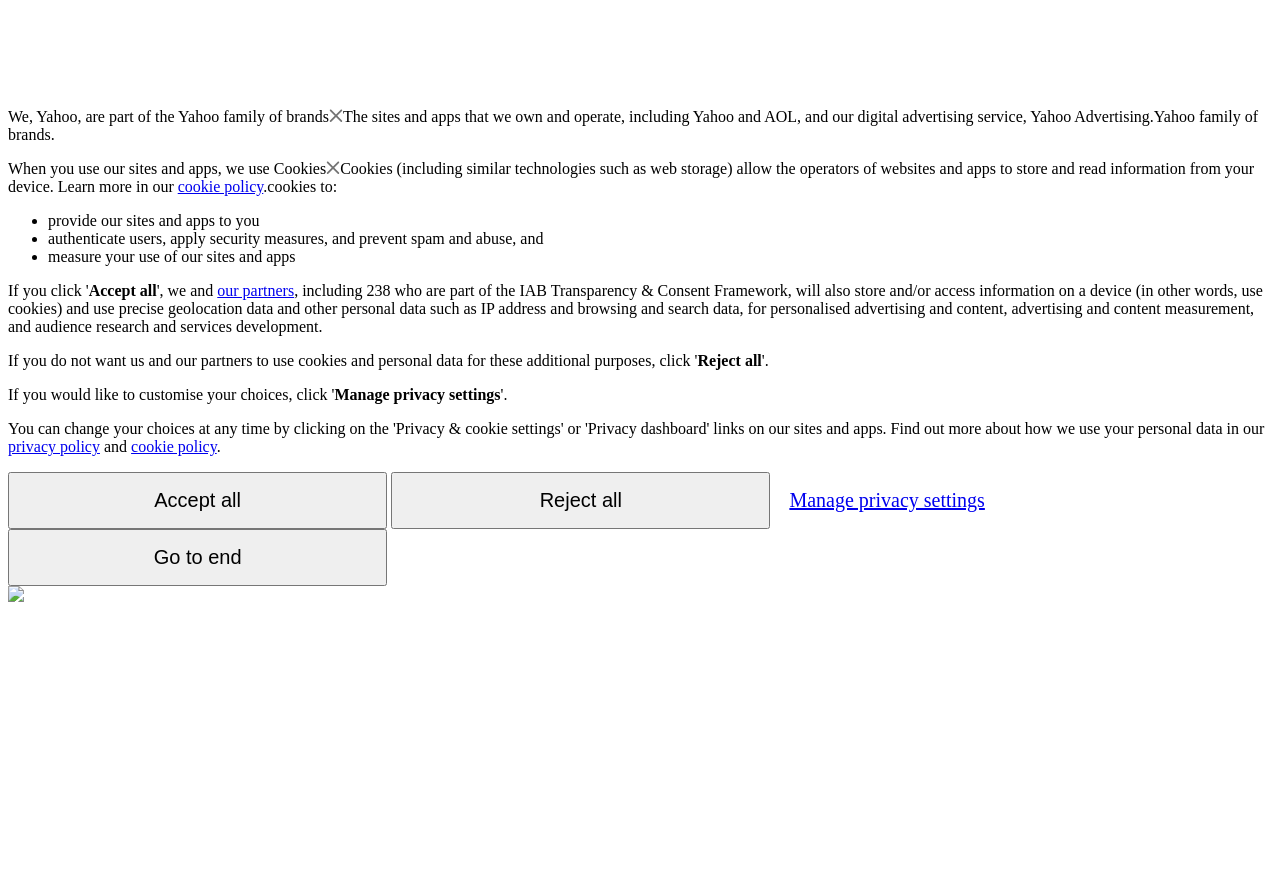Identify the bounding box coordinates for the UI element described by the following text: "Manage privacy settings". Provide the coordinates as four float numbers between 0 and 1, in the format [left, top, right, bottom].

[0.605, 0.531, 0.781, 0.589]